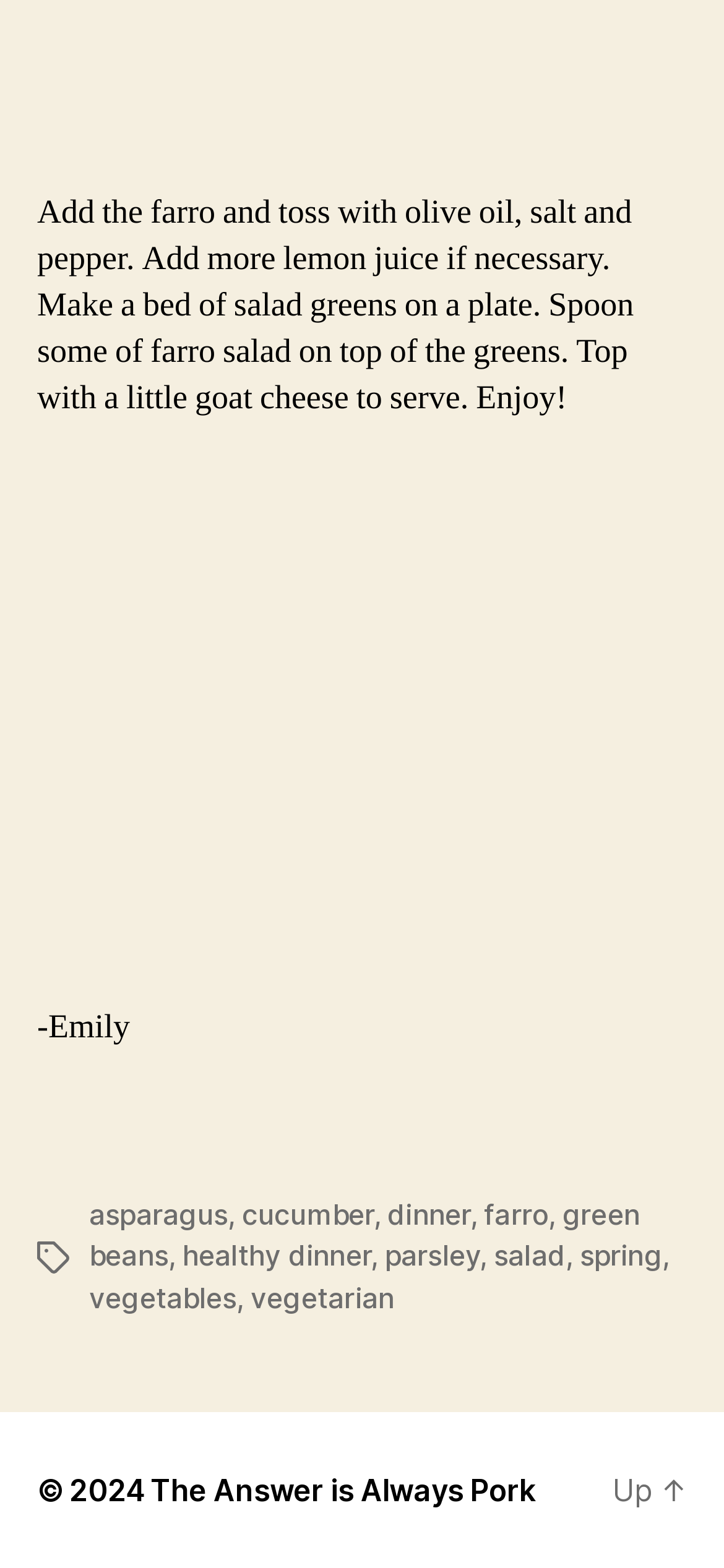Utilize the details in the image to thoroughly answer the following question: What is the name of the website?

The name of the website is 'The Answer is Always Pork', as indicated by the text at the bottom of the webpage.